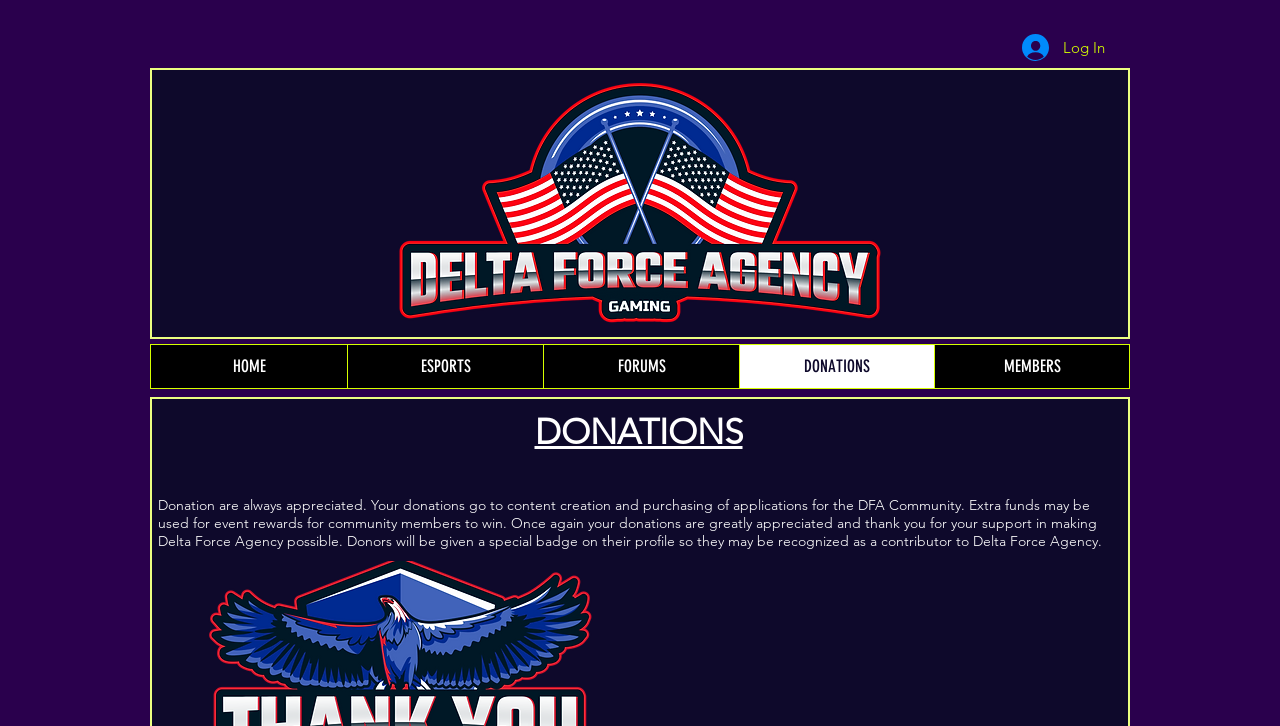What is the current page?
Answer the question based on the image using a single word or a brief phrase.

Donations